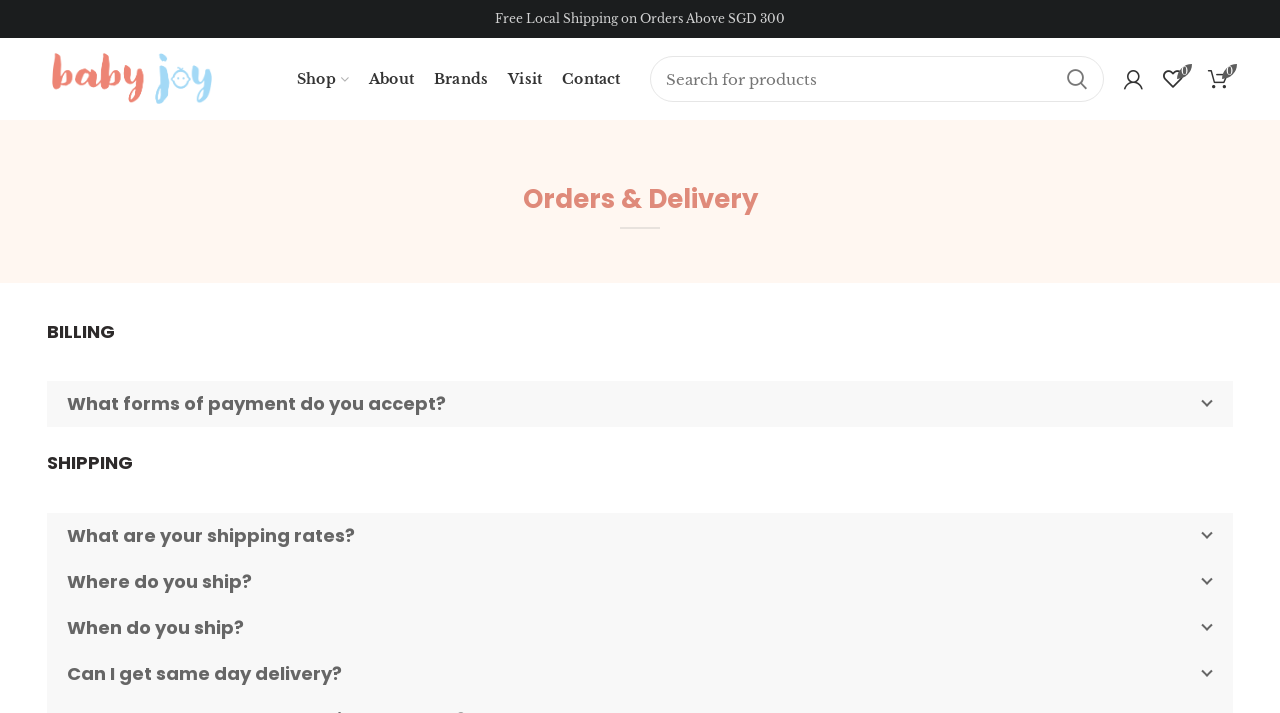Please provide the bounding box coordinates for the element that needs to be clicked to perform the following instruction: "View orders and delivery information". The coordinates should be given as four float numbers between 0 and 1, i.e., [left, top, right, bottom].

[0.274, 0.253, 0.726, 0.304]